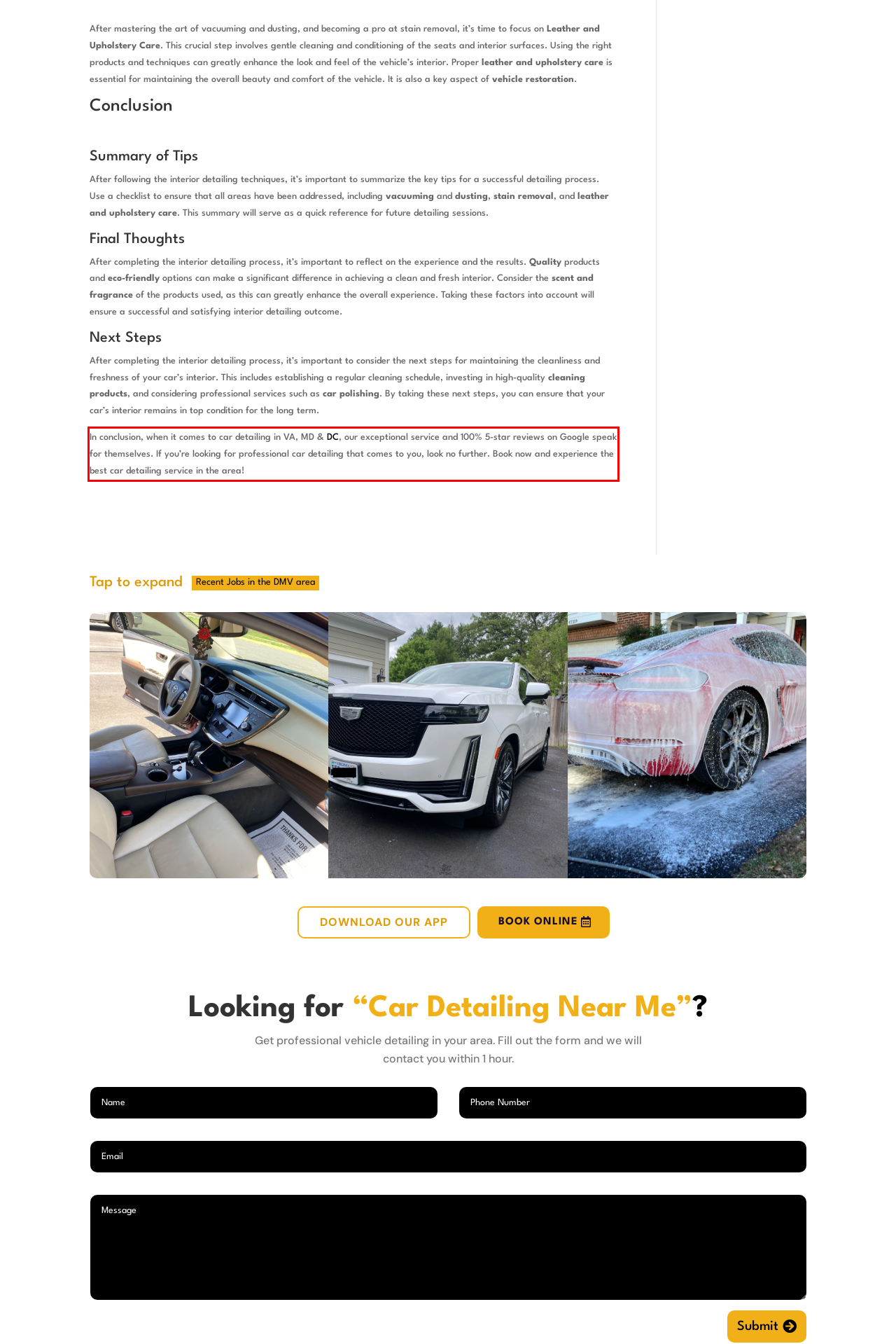By examining the provided screenshot of a webpage, recognize the text within the red bounding box and generate its text content.

In conclusion, when it comes to car detailing in VA, MD & DC, our exceptional service and 100% 5-star reviews on Google speak for themselves. If you’re looking for professional car detailing that comes to you, look no further. Book now and experience the best car detailing service in the area!